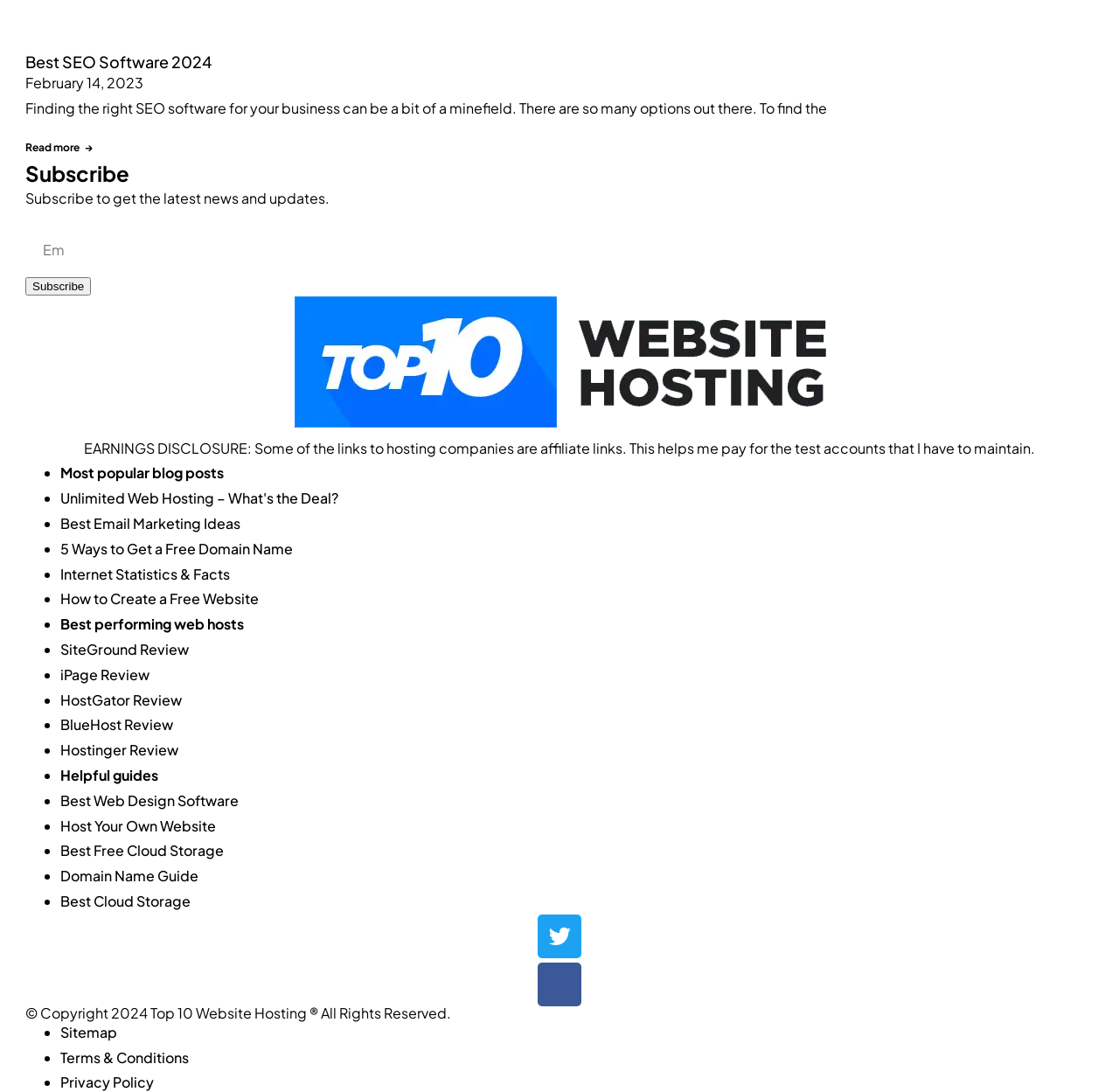What social media platforms are linked at the bottom of the webpage?
Please interpret the details in the image and answer the question thoroughly.

At the bottom of the webpage, there are links to the website's social media profiles, including Twitter and Facebook, represented by their respective icons.